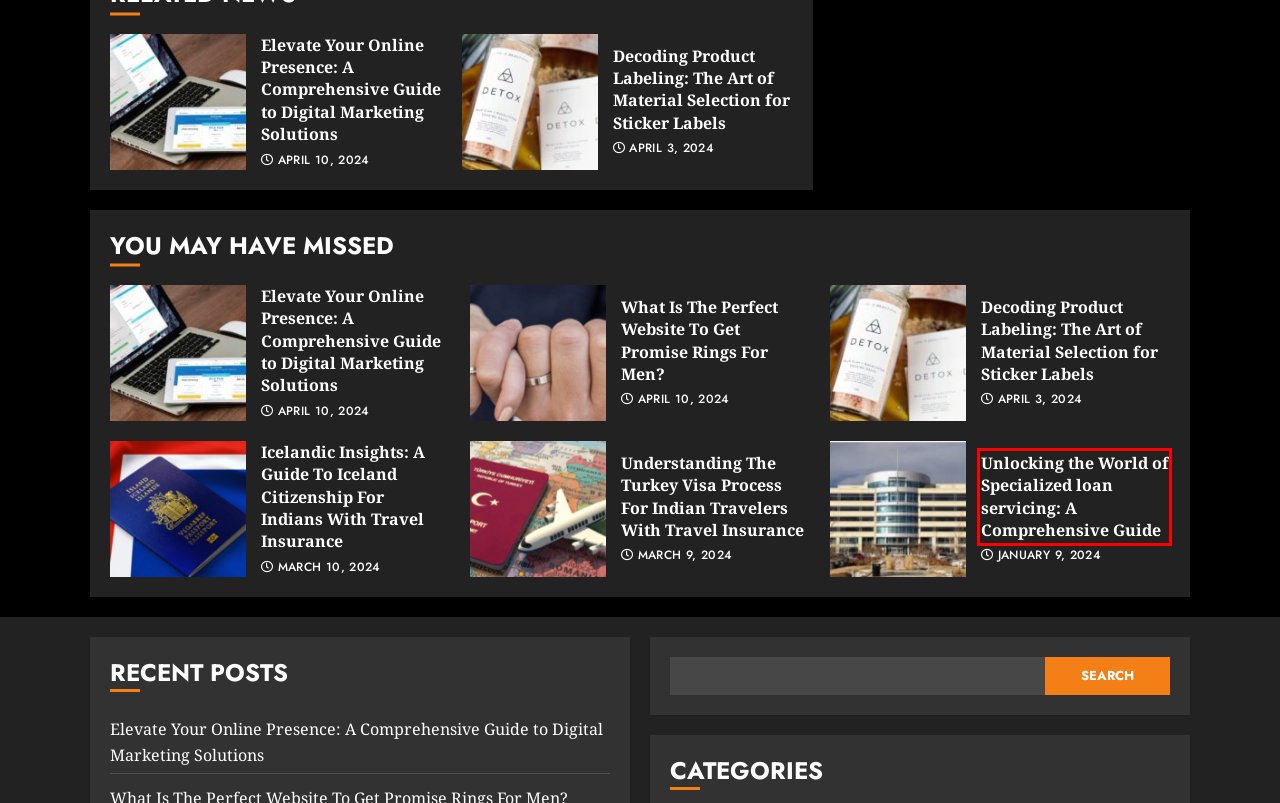Analyze the screenshot of a webpage with a red bounding box and select the webpage description that most accurately describes the new page resulting from clicking the element inside the red box. Here are the candidates:
A. CBD Archives - Editorial Buzz
B. Women Shearling Vests - Sheepskin Vest
 – sheepskinleathers
C. Life Style Archives - Editorial Buzz
D. May 2023 - Editorial Buzz
E. Home - Editorial Buzz
F. Uncategorized Archives - Editorial Buzz
G. Unlocking the World of Specialized loan servicing: A Comprehensive Guide - Editorial Buzz
H. Elevate Your Online Presence: A Comprehensive Guide to Digital Marketing Solutions - Editorial Buzz

G